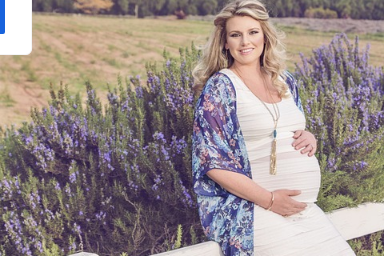Generate an elaborate caption for the given image.

The image features a pregnant woman in a serene outdoor setting, surrounded by vibrant purple flowers that create a picturesque backdrop. She wears a flowing white dress accentuated with a lightweight, patterned shawl that adds a touch of elegance. The woman smiles gently while cradling her baby bump, embodying a sense of joy and anticipation. This visual captures themes of motherhood, beauty, and connection to nature, making it a fitting representation for topics related to pregnancy nutrition and exercise, as suggested by the linked article titled "Pregnancy Nutrition and Exercise: A Comprehensive Guide to a Healthy Pregnancy." The overall composition evokes a sense of peace and celebration of the journey into motherhood.